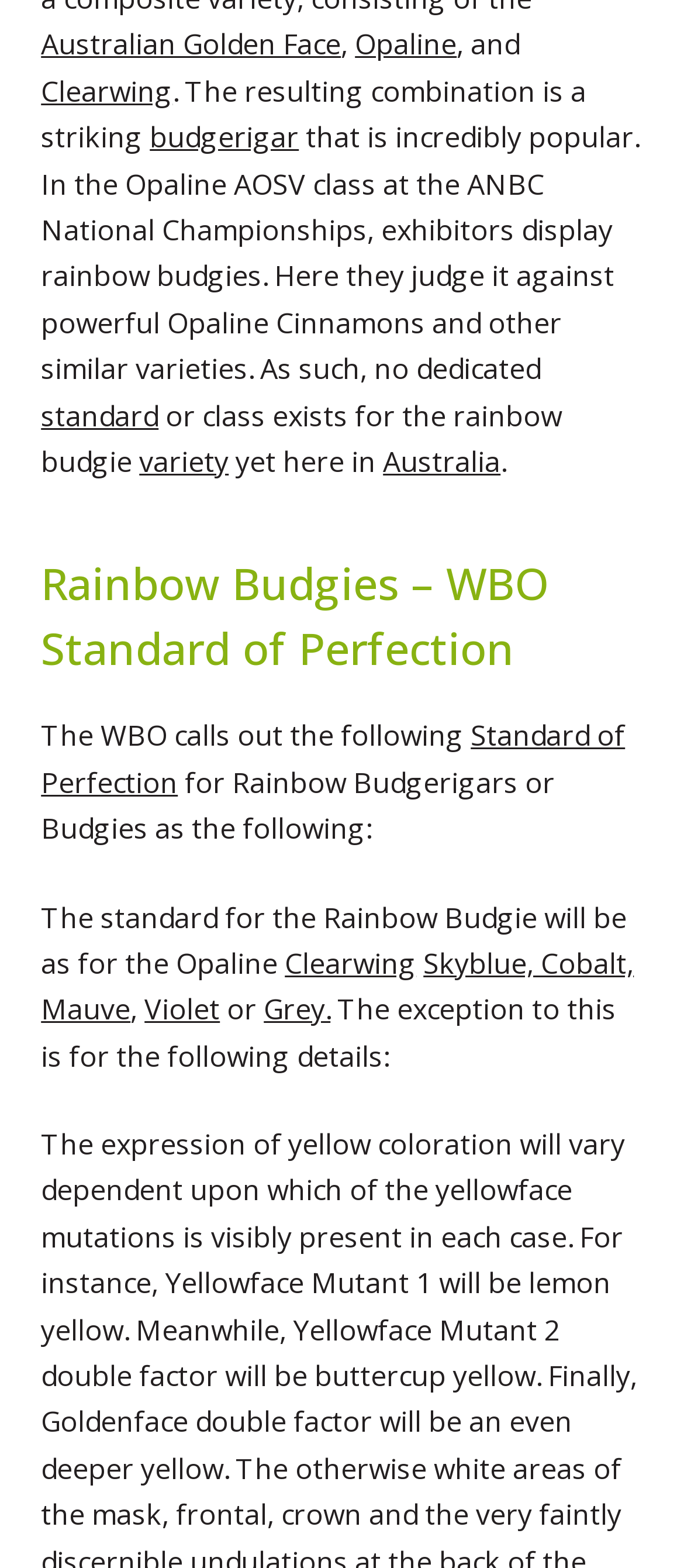Please predict the bounding box coordinates (top-left x, top-left y, bottom-right x, bottom-right y) for the UI element in the screenshot that fits the description: variety

[0.204, 0.282, 0.334, 0.307]